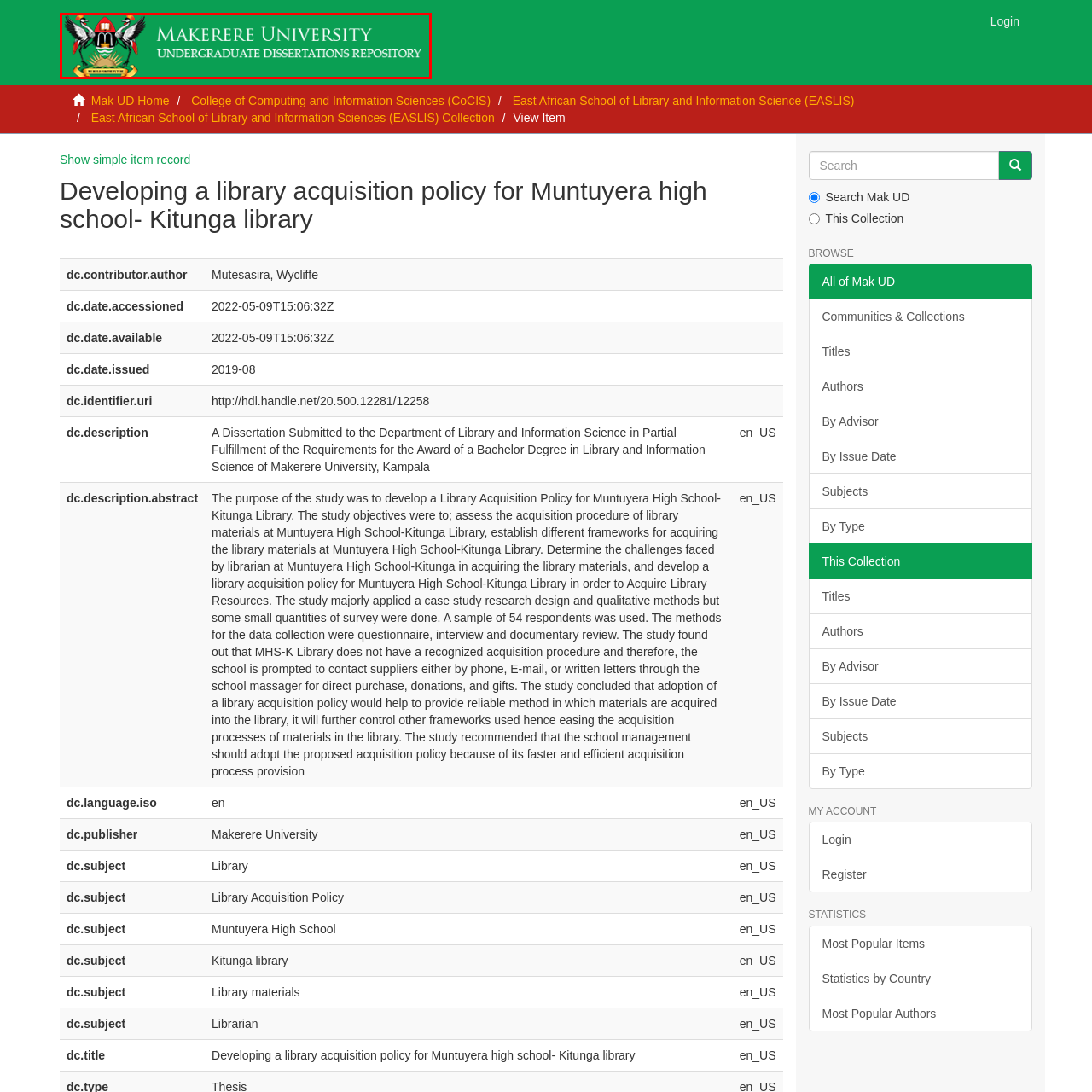Describe extensively the contents of the image within the red-bordered area.

The image presents the official logo of Makerere University, prominently displayed against a vibrant green background. Above the logo, the university's name "MAKERERE UNIVERSITY" is elegantly inscribed in bold white letters, conveying a sense of prestige and academic excellence. Below the logo, the inscription "UNDERGRADUATE DISSERTATIONS REPOSITORY!" emphasizes the university's commitment to providing access to undergraduate research works. The logo features traditional symbols of Ugandan heritage, including two cranes, representing resilience and national pride, alongside an emblem that symbolizes knowledge and scholarship. This image encapsulates the essence of academic pursuit and the integration of cultural elements within the educational framework of Makerere University.